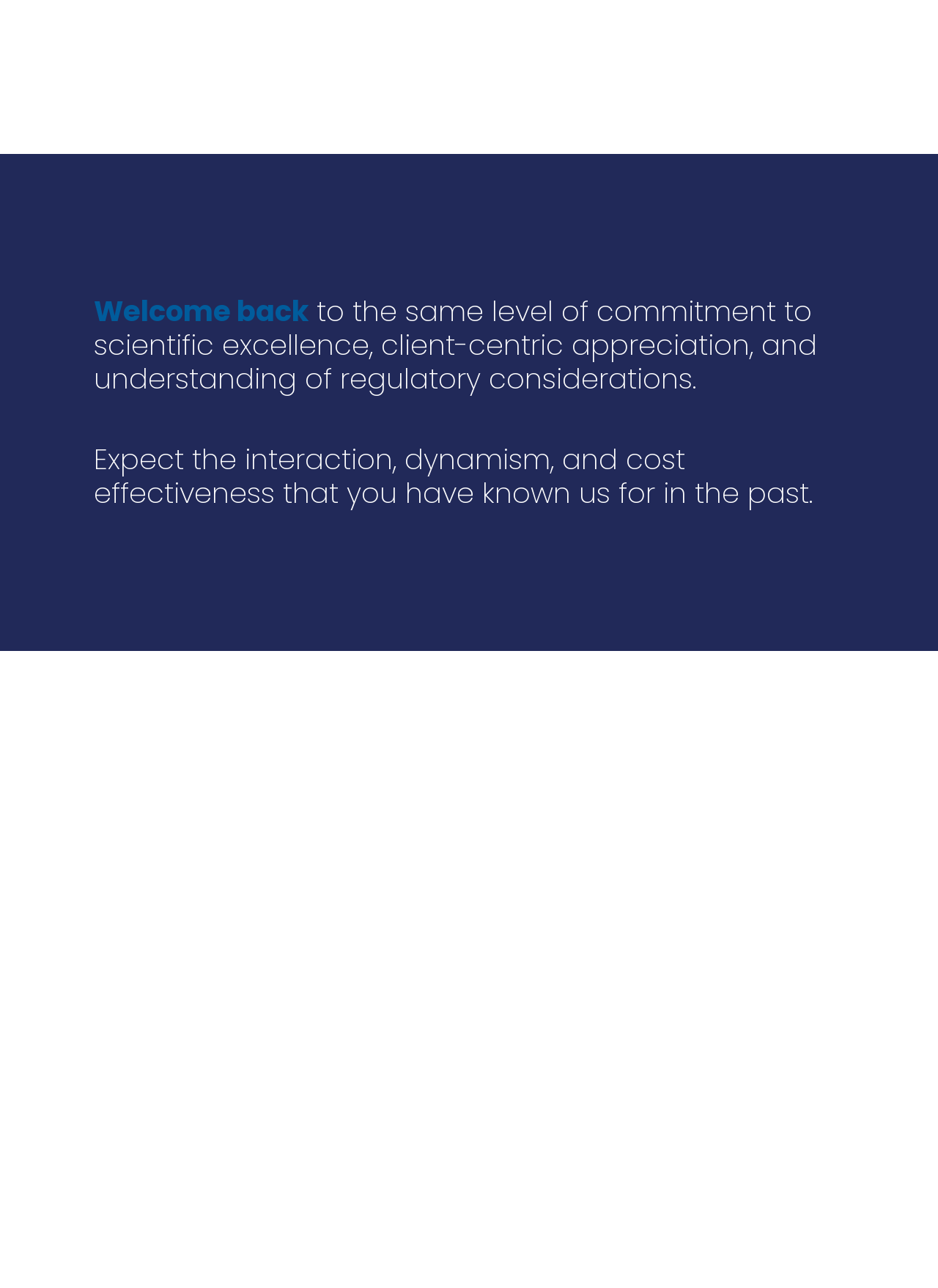Answer the question in a single word or phrase:
What is the company's address?

1635 Lionel-Bertrand Blvd., Boisbriand, Quebec, J7H 1N8